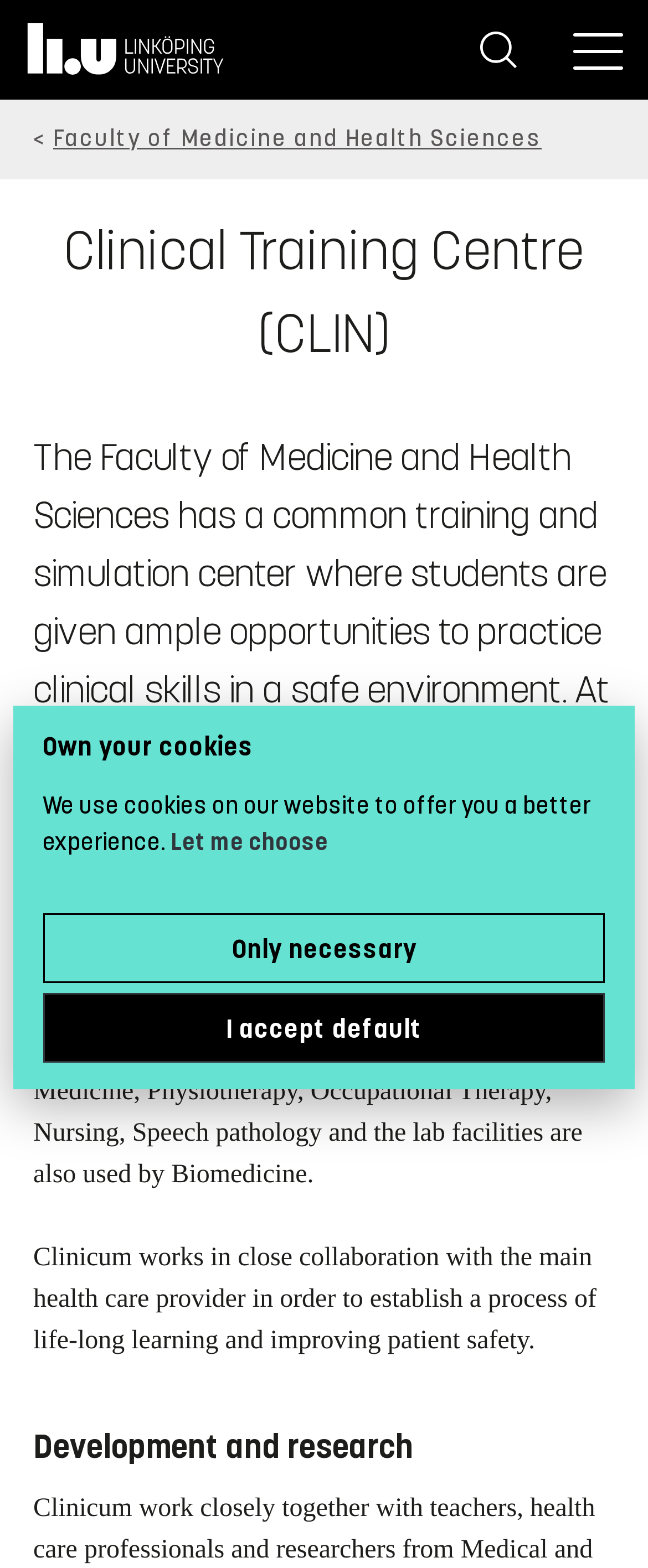Generate a thorough caption that explains the contents of the webpage.

The webpage is about the Clinical Training Centre (CLIN) at Linköping University. At the top, there is a search button and a menu button, both located on the right side of the page. On the left side, there is a link to the "Home" page. Below these elements, there is a navigation breadcrumb trail that spans the entire width of the page.

The main content of the page is divided into sections. The first section has a heading that reads "Clinical Training Centre (CLIN)" and is located at the top center of the page. Below this heading, there is a paragraph of text that describes the center as a training and simulation facility where students can practice clinical skills in a safe environment.

The next section has three blocks of text that provide more information about the center. The first block describes the inauguration of the center in 2008 and its usage by students from various programs. The second block is a single space character, and the third block explains the center's collaboration with healthcare providers to improve patient safety.

Below these sections, there is a heading that reads "Development and research" located at the bottom center of the page. On the right side of the page, there is a dialog box titled "Own your cookies" that appears as a modal window. This dialog box has a heading, a paragraph of text that explains the use of cookies on the website, and three buttons: "Let me choose", "I accept default", and "Only necessary".